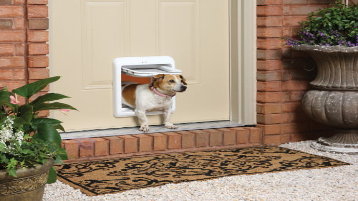Using the information in the image, give a detailed answer to the following question: What is the purpose of the pet door?

The caption explains that the pet door provides convenience and freedom for the pet, implying that it allows the dog to move in and out of the house as it pleases, which is essential for its overall health and happiness.